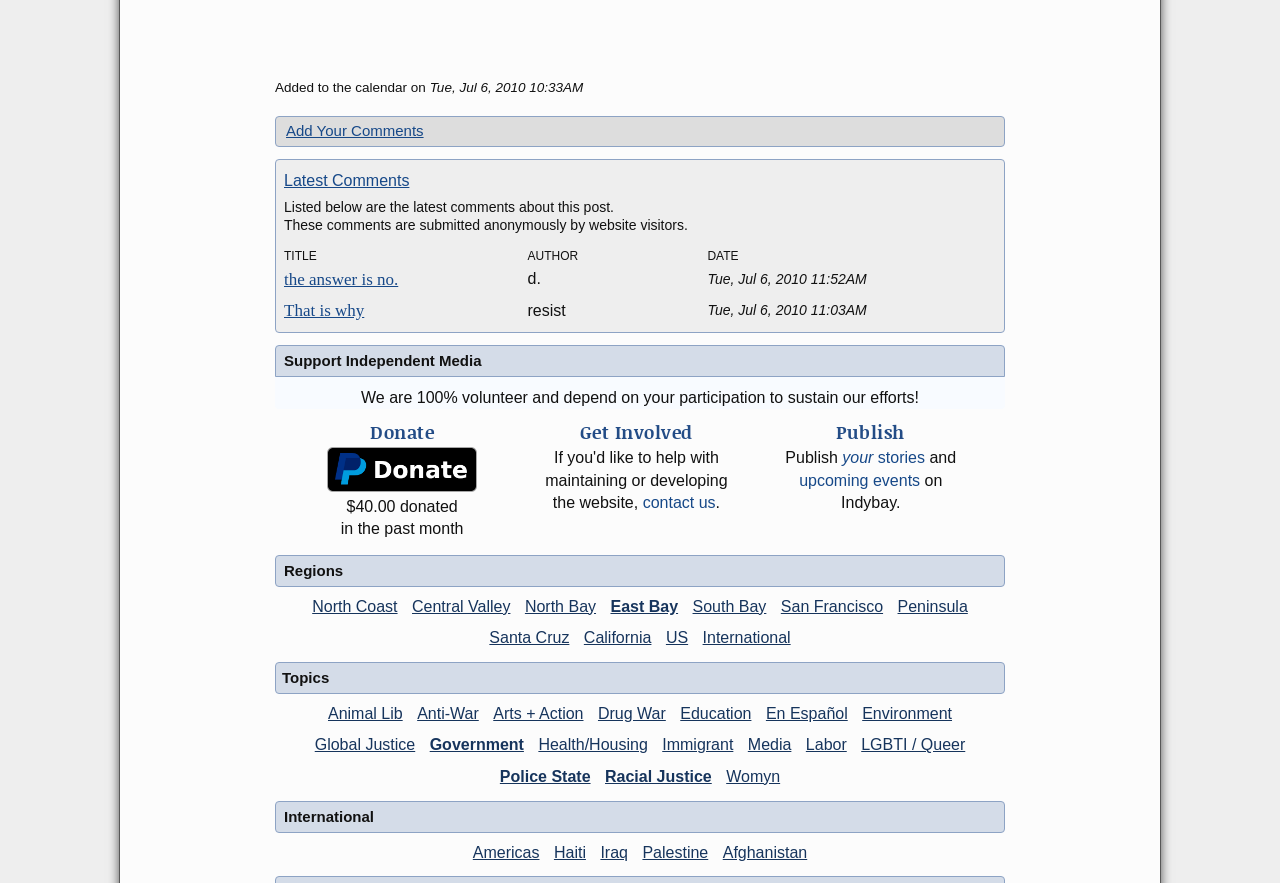Provide a brief response to the question using a single word or phrase: 
What is the date of the latest comment?

Tue, Jul 6, 2010 11:52AM